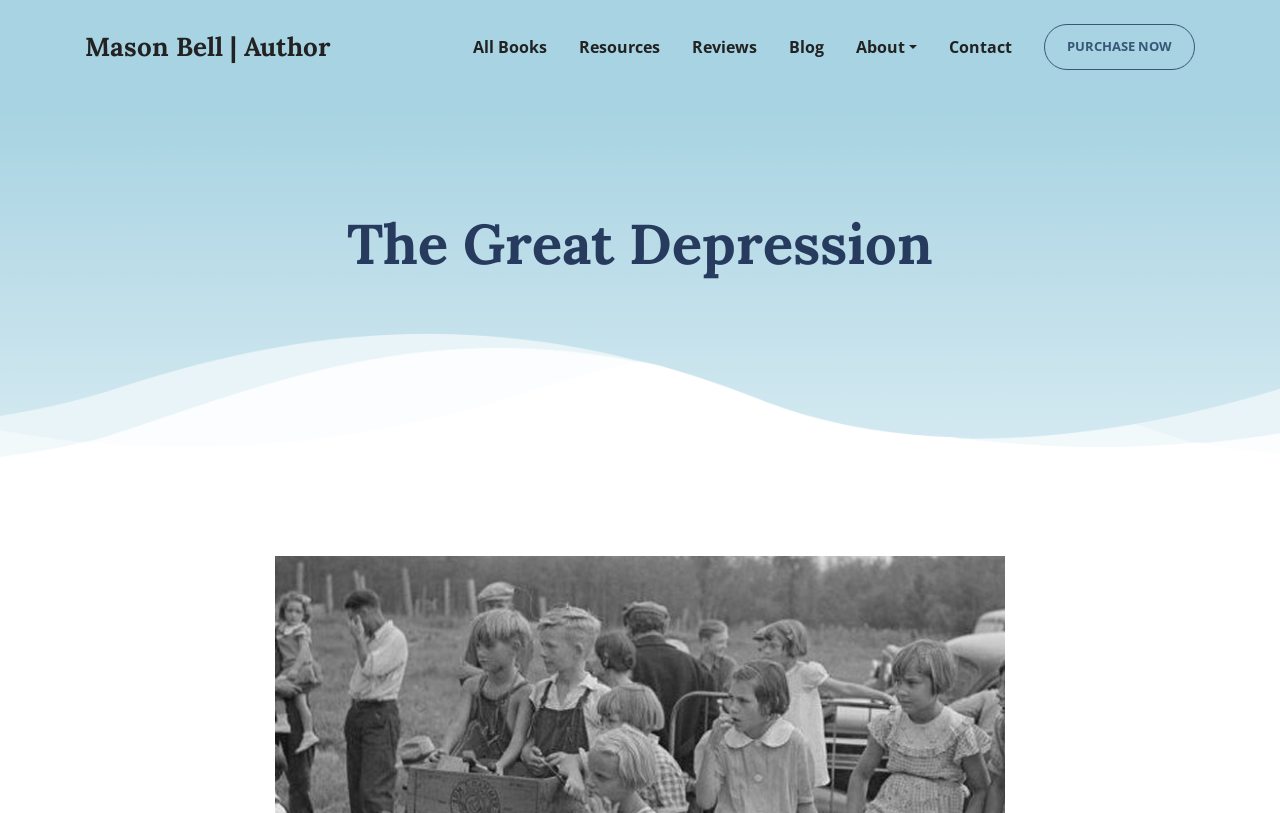Please identify the bounding box coordinates of the clickable region that I should interact with to perform the following instruction: "purchase the book now". The coordinates should be expressed as four float numbers between 0 and 1, i.e., [left, top, right, bottom].

[0.816, 0.03, 0.934, 0.086]